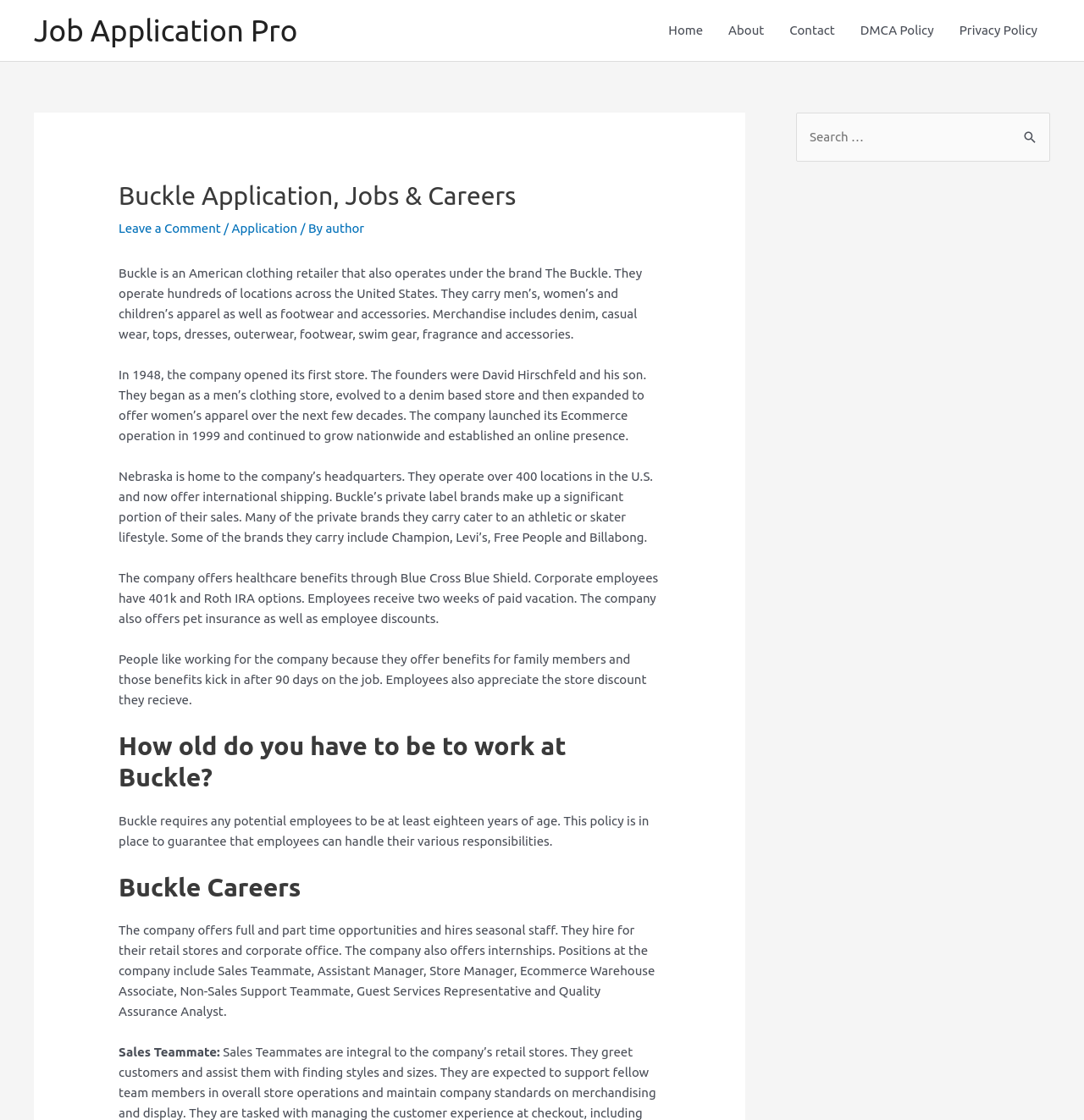Use a single word or phrase to answer the following:
What type of apparel does Buckle carry?

Men's, women's, children's